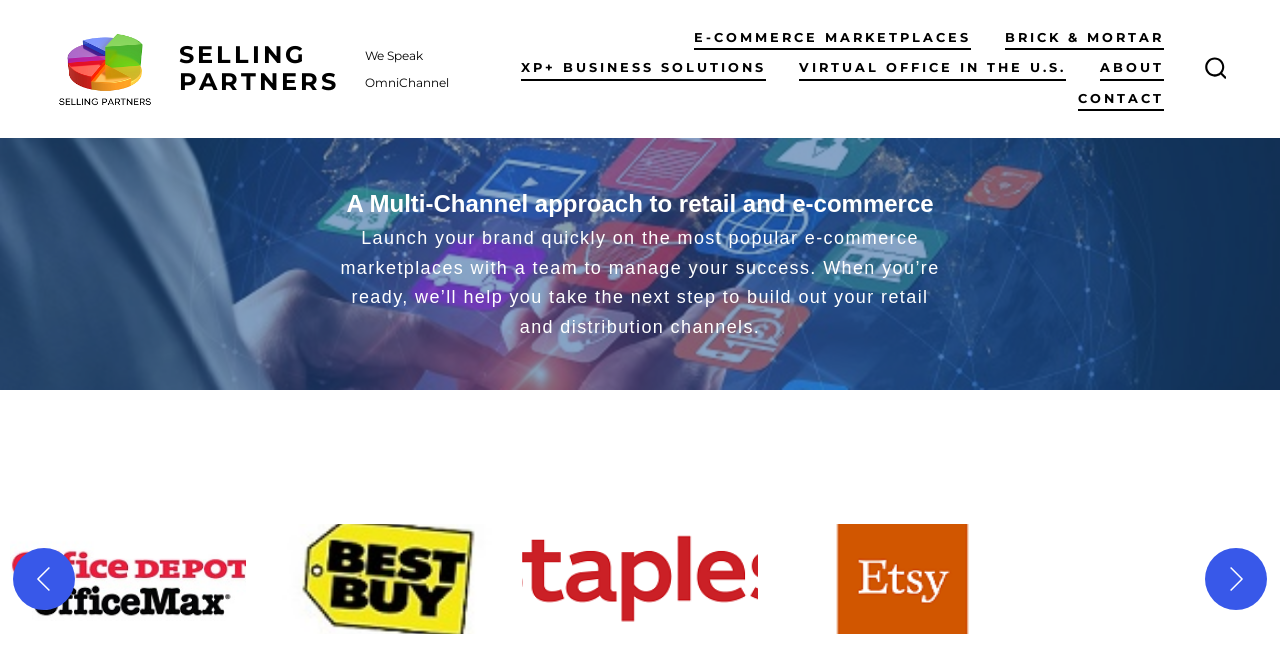Please specify the bounding box coordinates for the clickable region that will help you carry out the instruction: "View XP+ BUSINESS SOLUTIONS".

[0.407, 0.083, 0.598, 0.127]